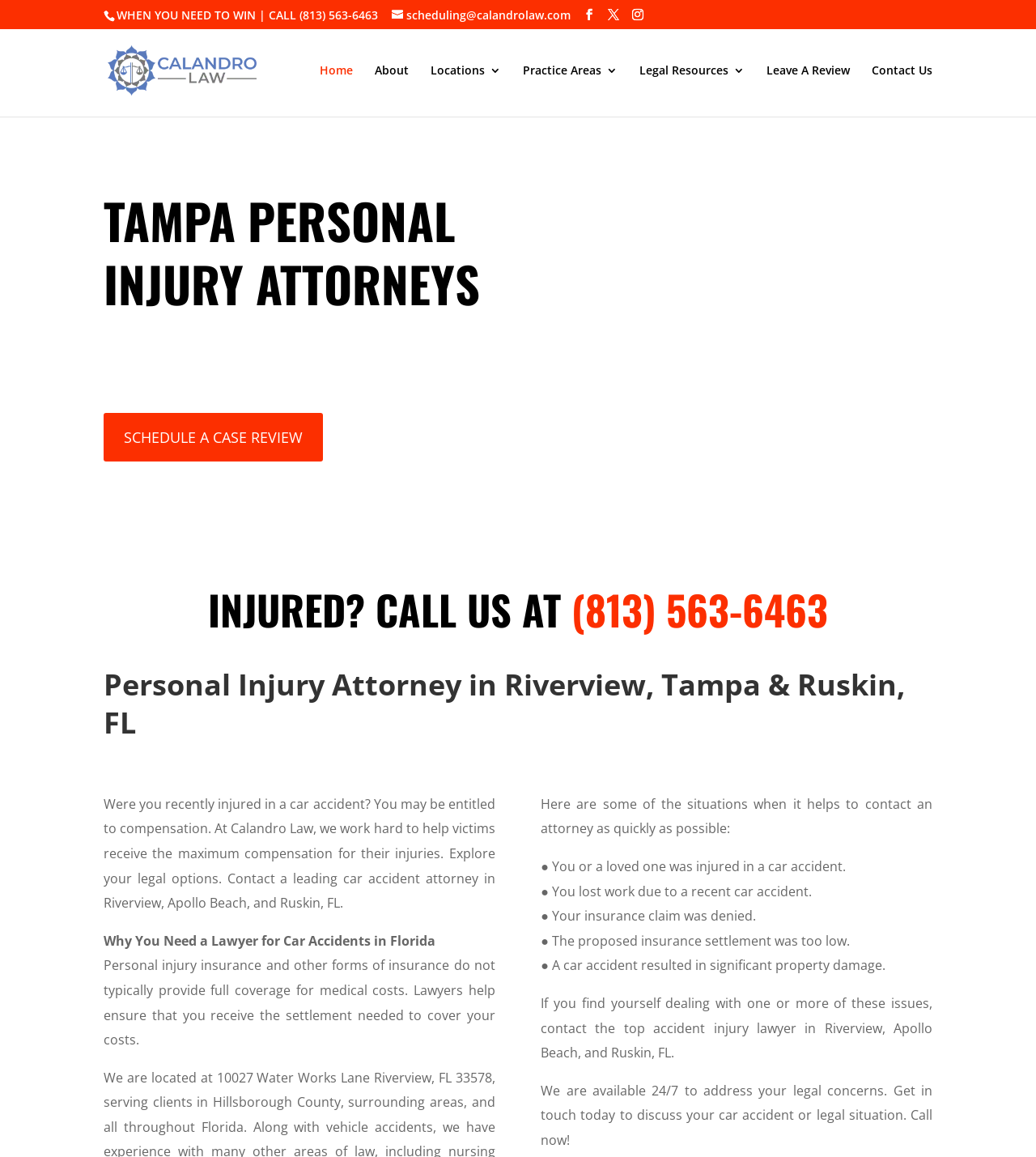Provide a thorough and detailed response to the question by examining the image: 
What type of attorneys are mentioned on the webpage?

I found the type of attorneys by looking at the heading element with the text 'TAMPA PERSONAL INJURY ATTORNEYS' and also the text 'Personal Injury Attorney in Riverview, Tampa & Ruskin, FL' which suggests that the webpage is about personal injury attorneys.